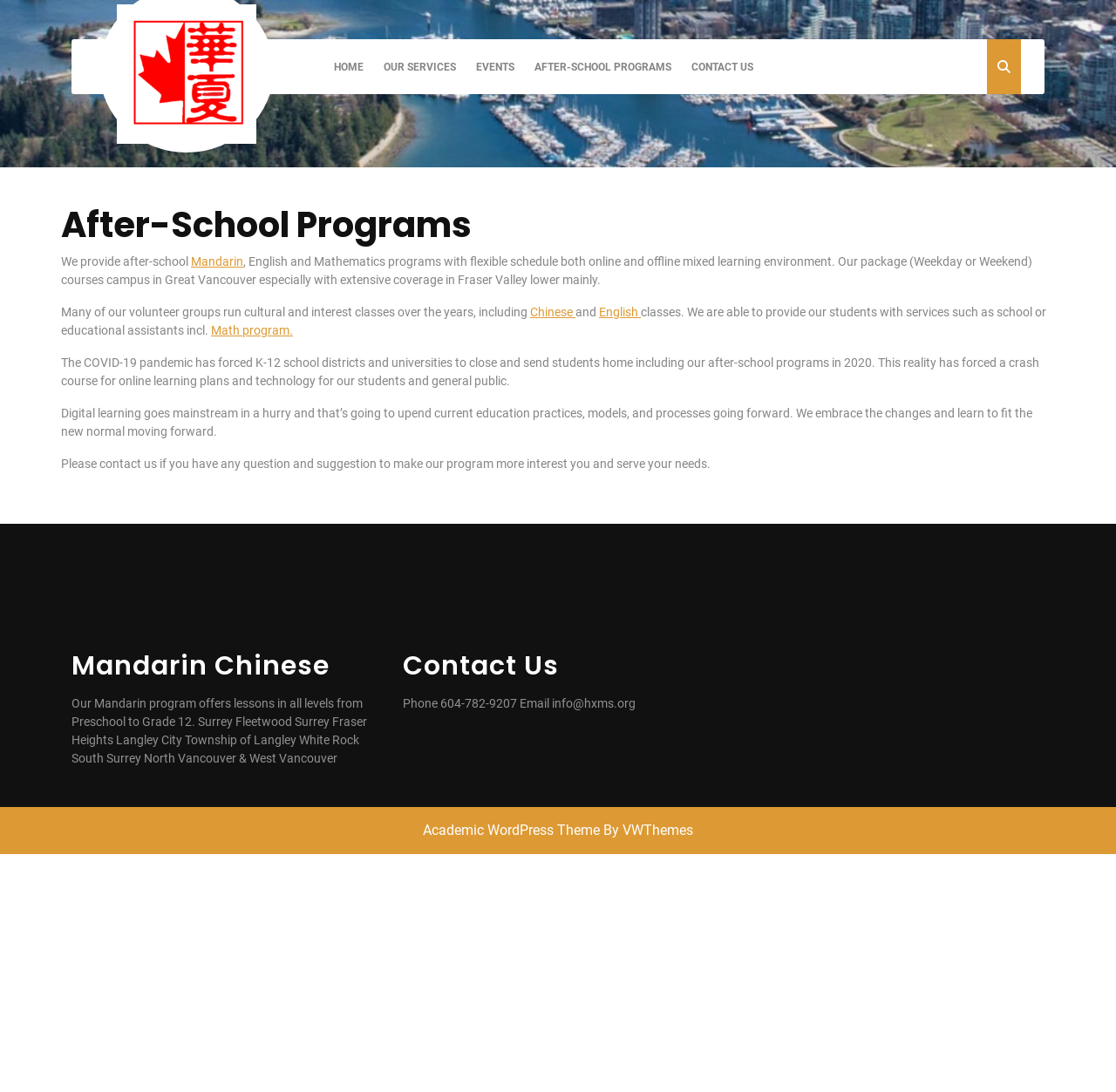Please specify the bounding box coordinates of the clickable region to carry out the following instruction: "Click OUR SERVICES". The coordinates should be four float numbers between 0 and 1, in the format [left, top, right, bottom].

[0.336, 0.036, 0.416, 0.086]